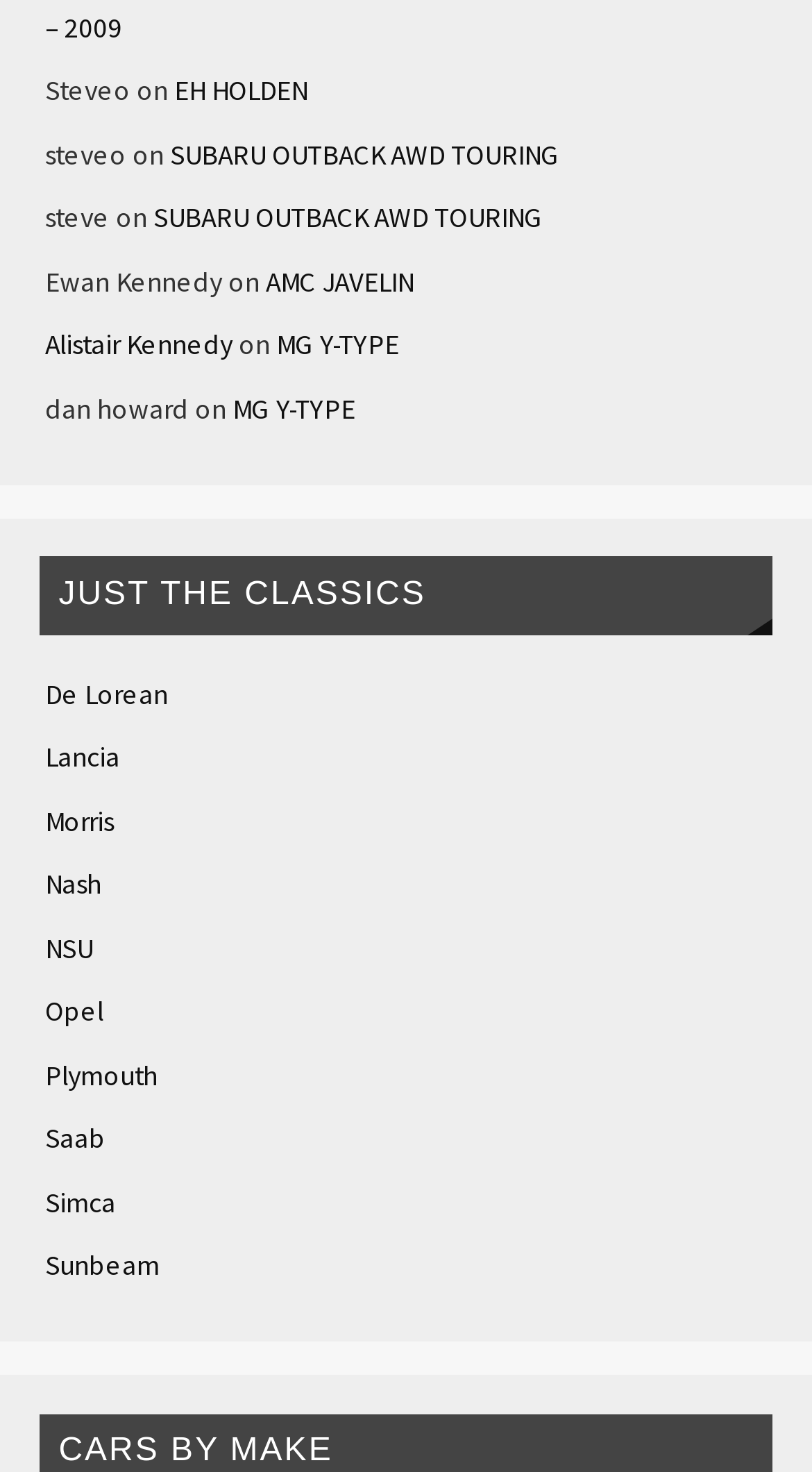Given the description Saab, predict the bounding box coordinates of the UI element. Ensure the coordinates are in the format (top-left x, top-left y, bottom-right x, bottom-right y) and all values are between 0 and 1.

[0.055, 0.761, 0.13, 0.785]